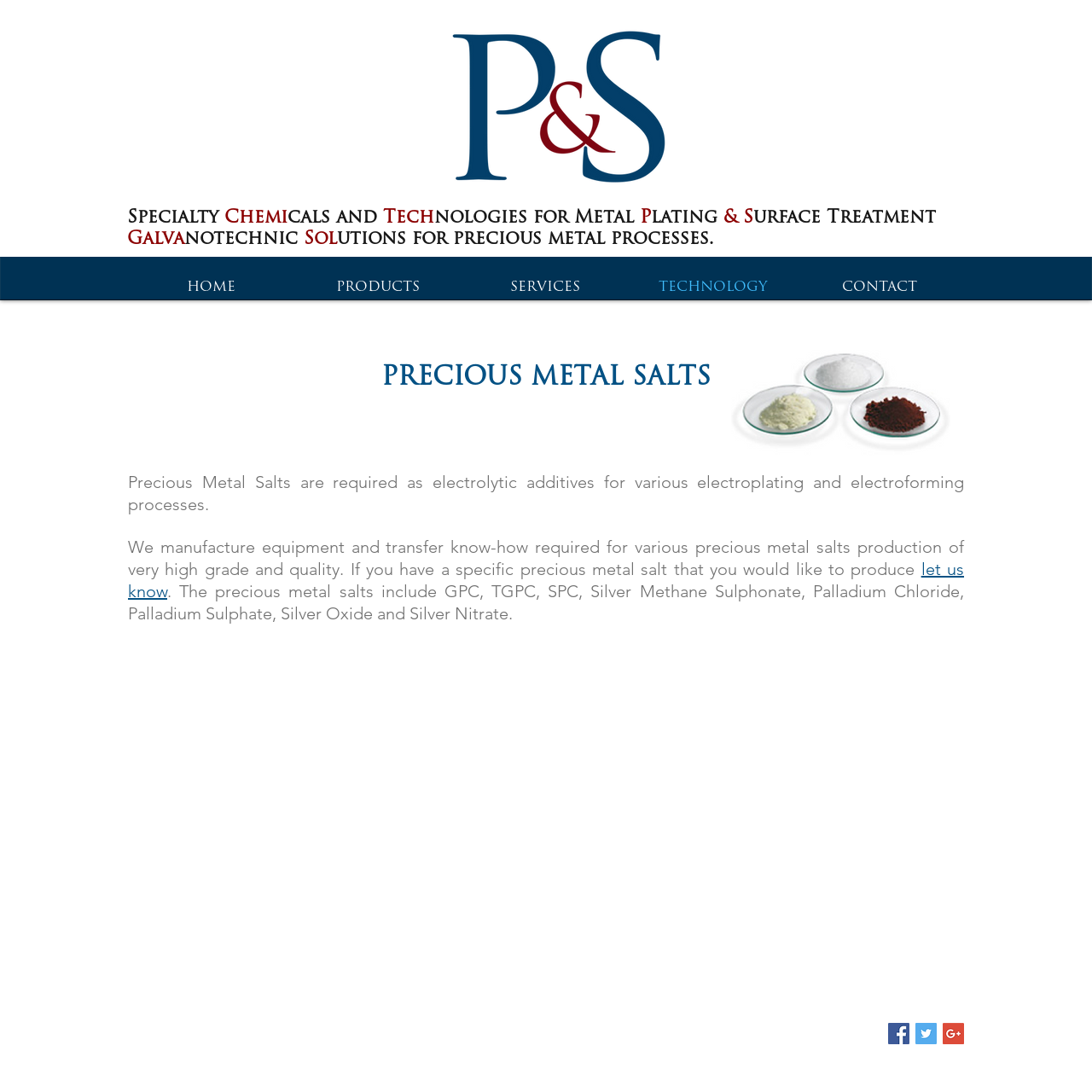Locate and provide the bounding box coordinates for the HTML element that matches this description: "aria-label="Google+ Social Icon"".

[0.863, 0.937, 0.883, 0.956]